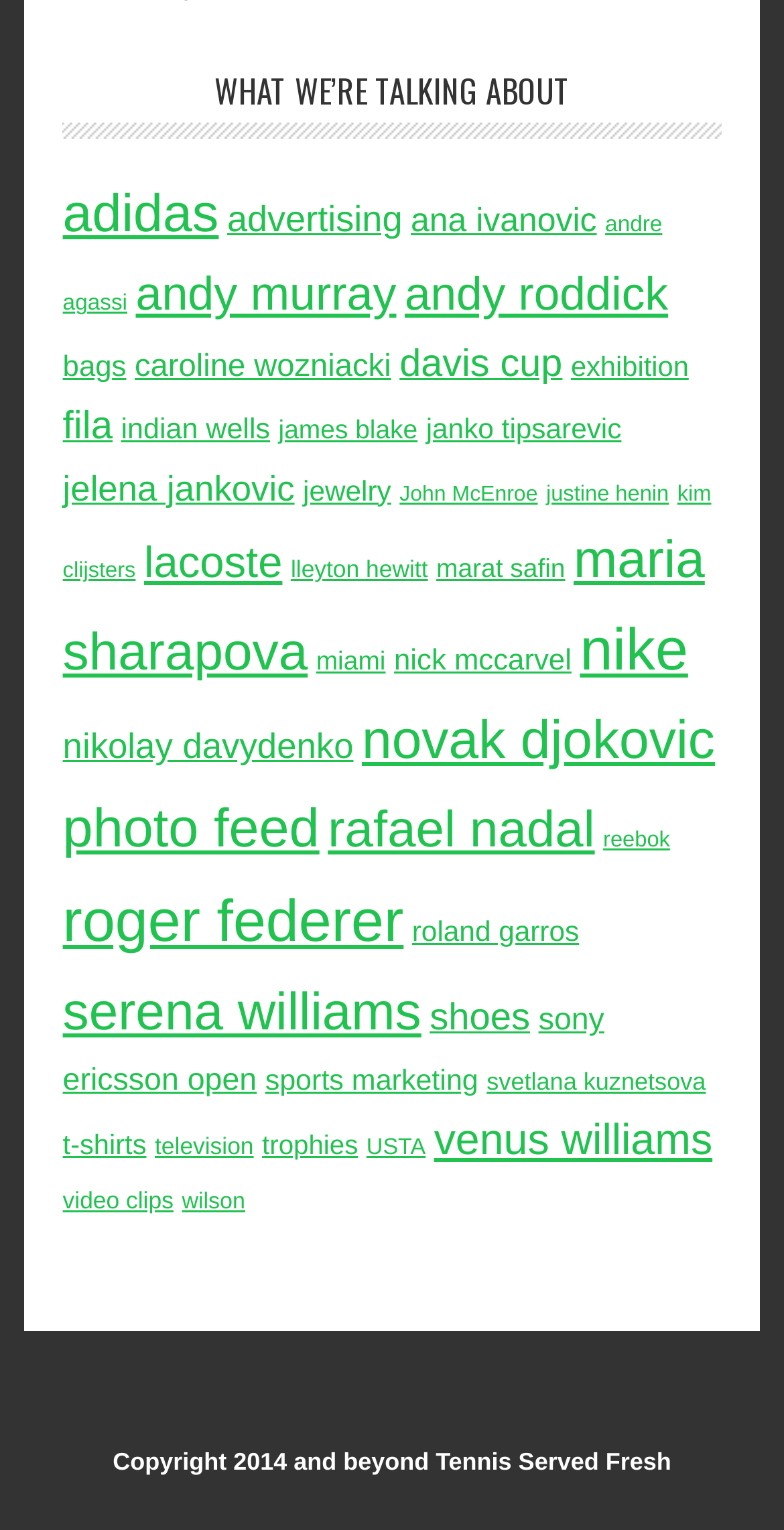Determine the bounding box coordinates of the target area to click to execute the following instruction: "View ana ivanovic."

[0.524, 0.132, 0.761, 0.157]